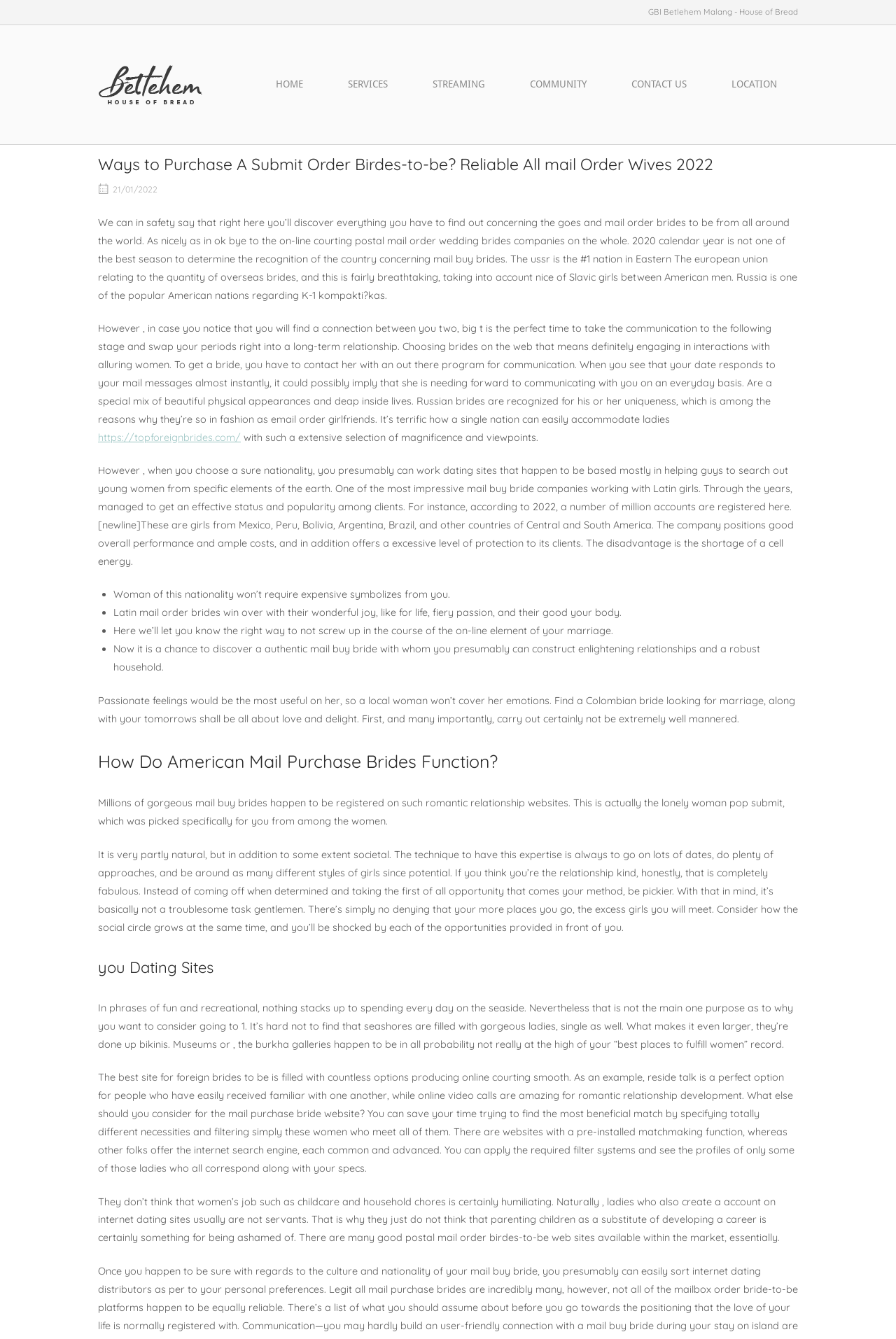Determine the bounding box coordinates of the clickable element necessary to fulfill the instruction: "Read more about how to not screw up in online dating". Provide the coordinates as four float numbers within the 0 to 1 range, i.e., [left, top, right, bottom].

[0.126, 0.466, 0.684, 0.476]